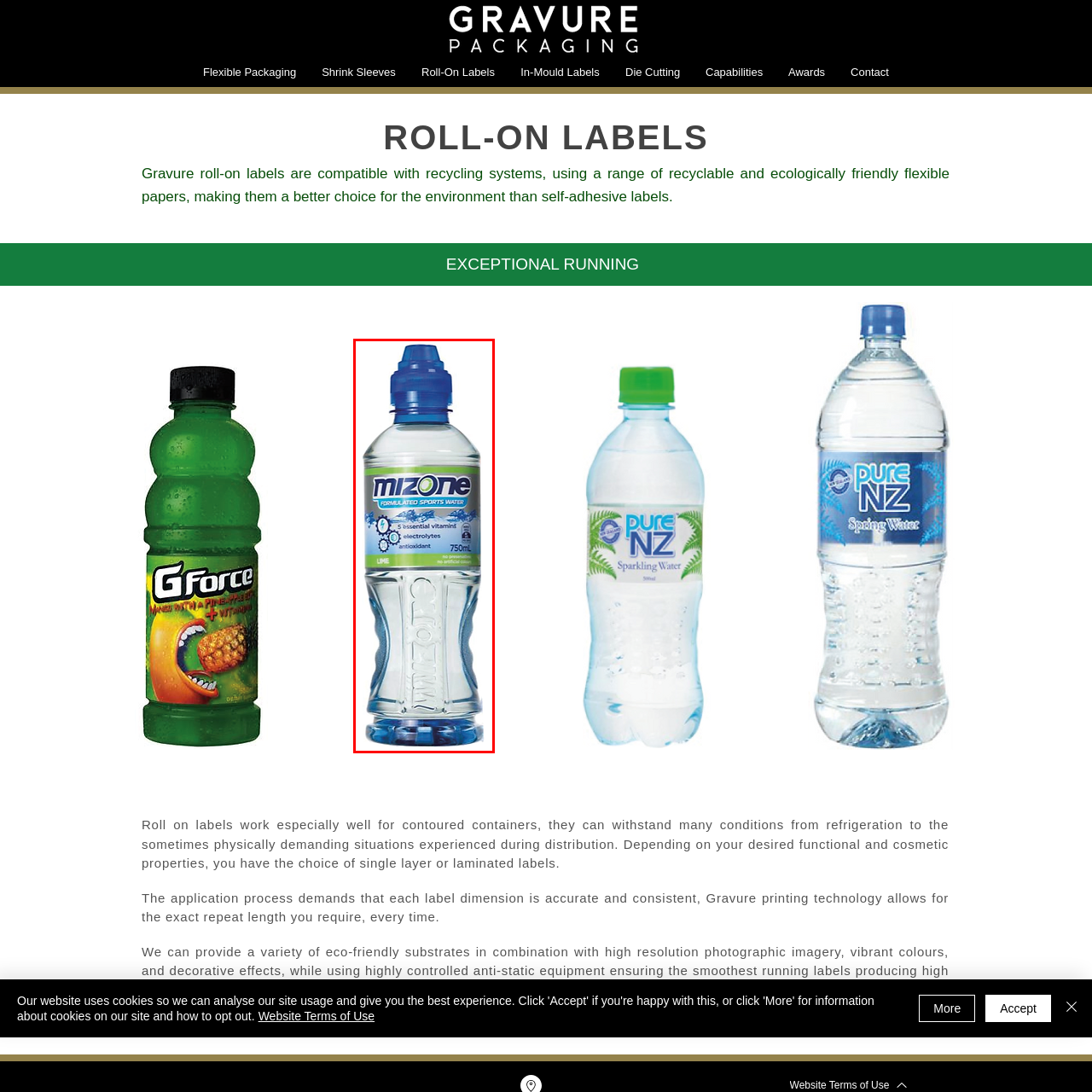Generate a thorough description of the part of the image enclosed by the red boundary.

The image depicts a bottle of Mizone, a formulated sports water designed to provide hydration and essential nutrients. The clear bottle features a prominent blue cap and a label that highlights its key attributes: "6 essential vitamins," "electrolytes," and "antioxidant." It is specifically marked as "LIME" flavor, indicating a refreshing citrus taste. The bottle holds 750 mL of the product, making it suitable for athletes and fitness enthusiasts looking to replenish their fluids and nutrients during or after physical activity. The design emphasizes both functionality and appeal, appealing to consumers seeking healthier beverage options.